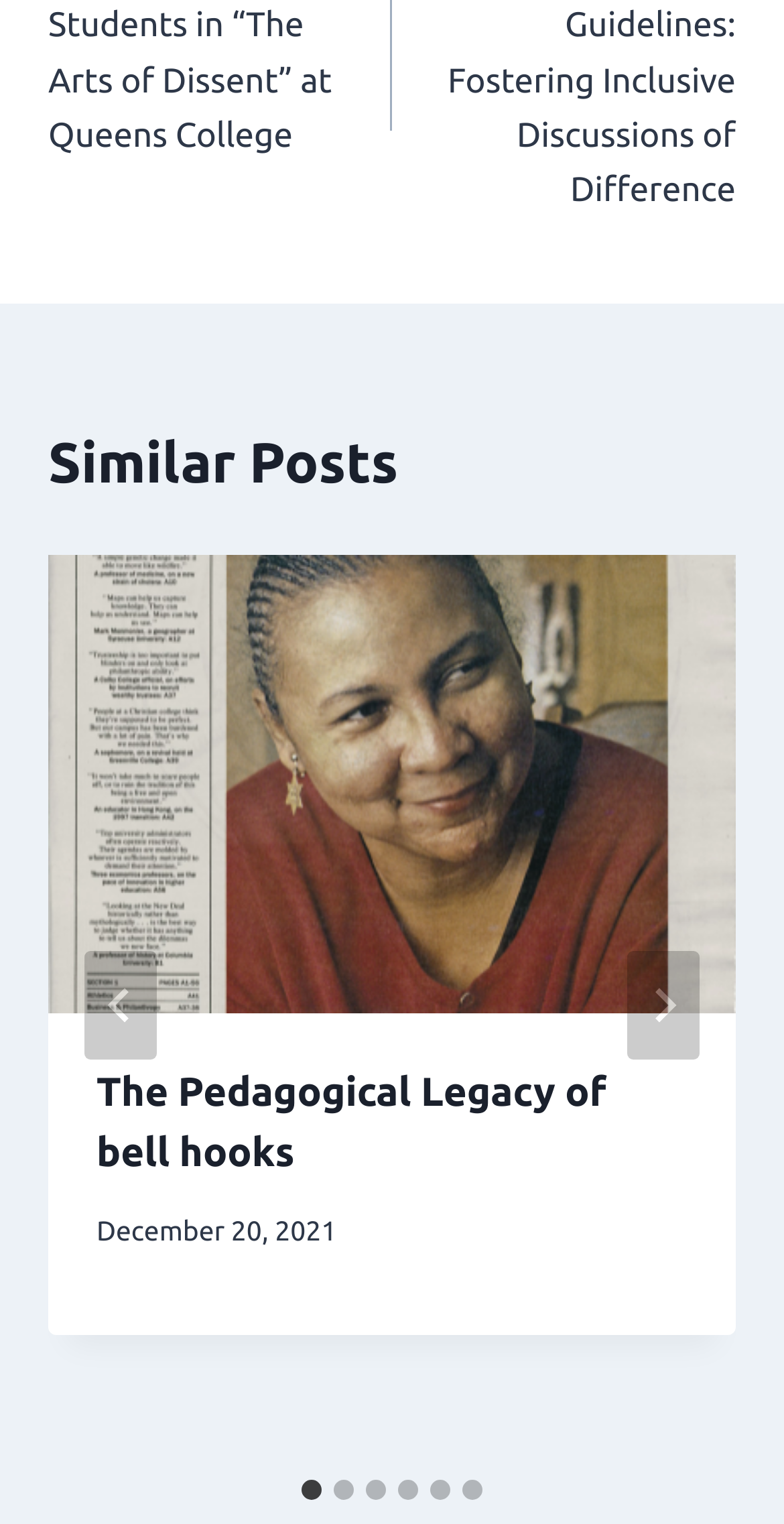Please predict the bounding box coordinates of the element's region where a click is necessary to complete the following instruction: "Go to last slide". The coordinates should be represented by four float numbers between 0 and 1, i.e., [left, top, right, bottom].

[0.108, 0.624, 0.2, 0.696]